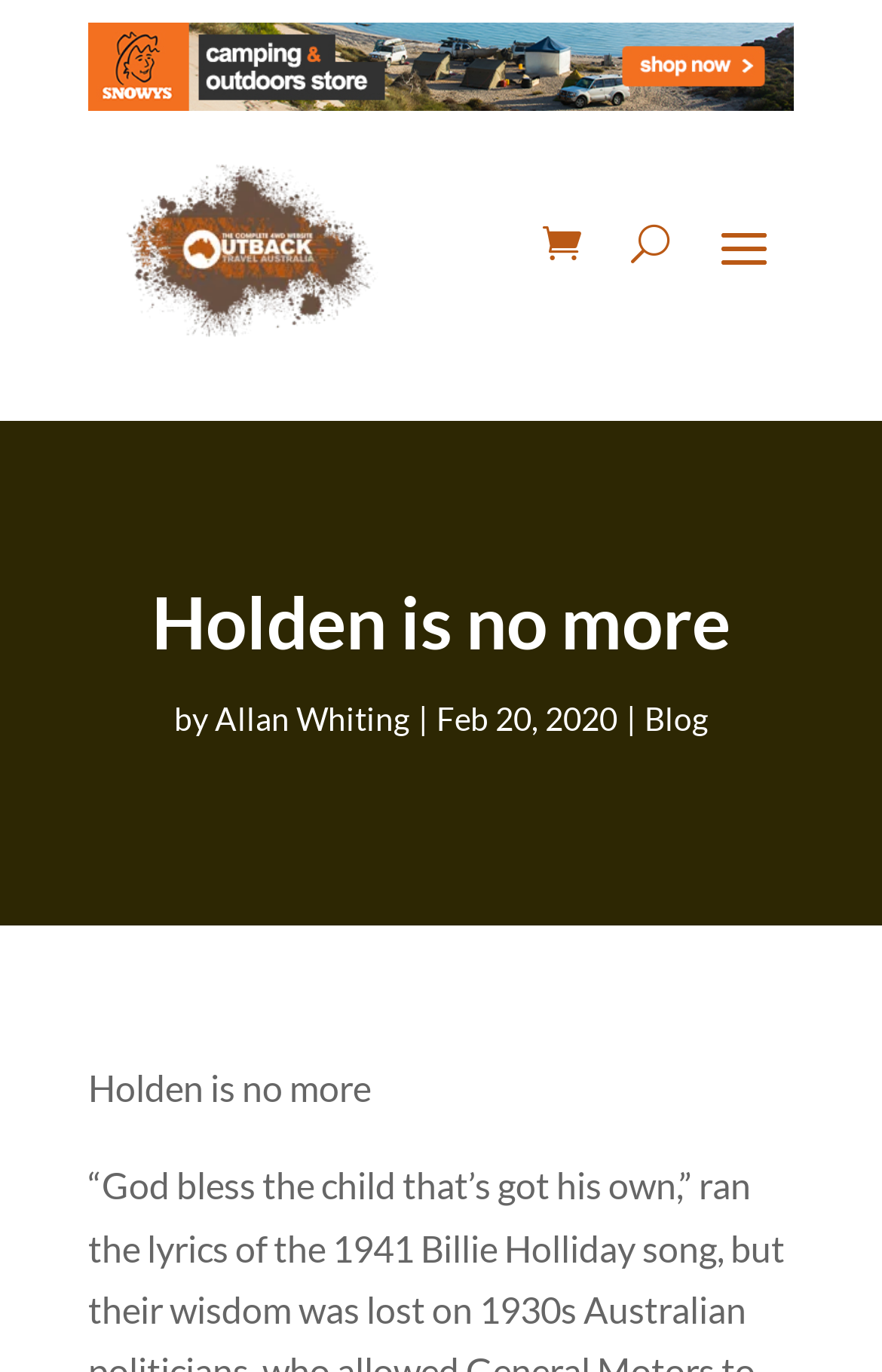Generate a detailed explanation of the webpage's features and information.

The webpage is about an article titled "Holden is no more" from Outback Travel Australia. At the top, there is a prominent heading with the title, followed by the author's name, "Allan Whiting", and the publication date, "Feb 20, 2020". 

Below the title, there are four links aligned horizontally. The first link is on the left, and the second link is to its right. Further to the right, there is an icon represented by "\ue07a", and a button labeled "U" is positioned next to it. 

The main content of the article starts below these links and icons. The article begins with a quote from a 1941 Billie Holliday song, discussing how its wisdom was lost on 1930s Australian politicians.